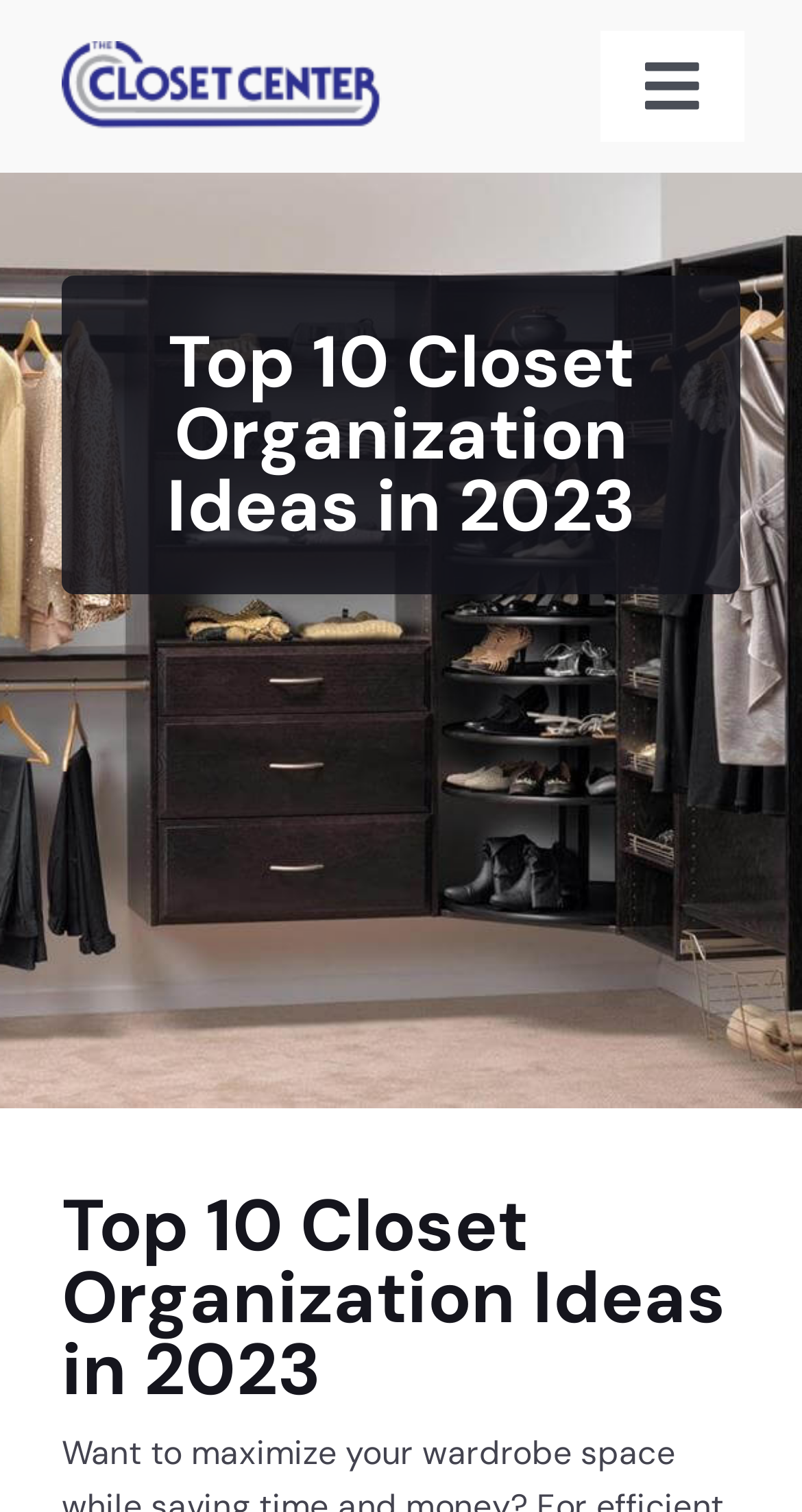Provide a single word or phrase answer to the question: 
What is the logo of the website?

The Closet Center Logo